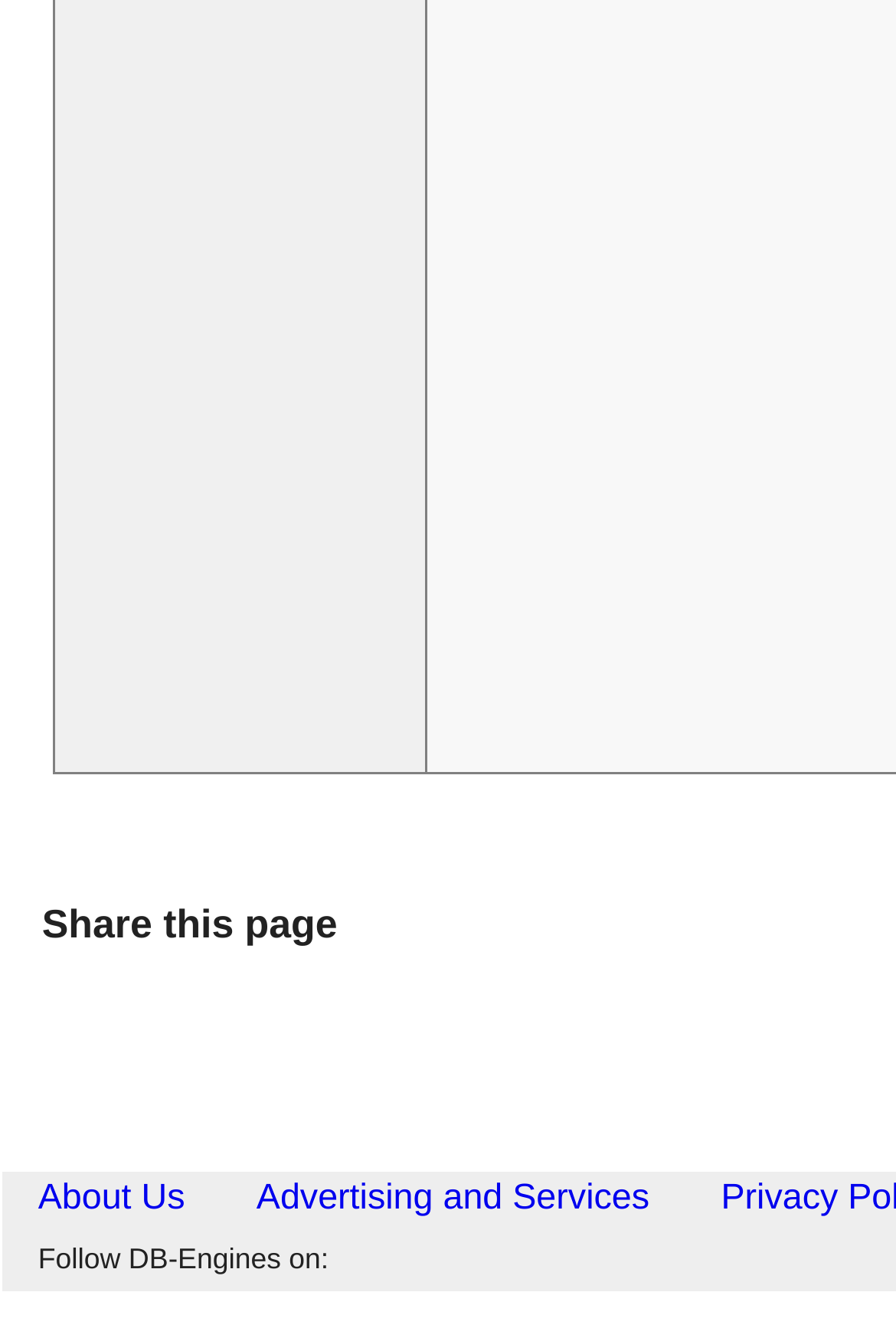Kindly respond to the following question with a single word or a brief phrase: 
What is the purpose of the 'Share this page' text?

To share the page